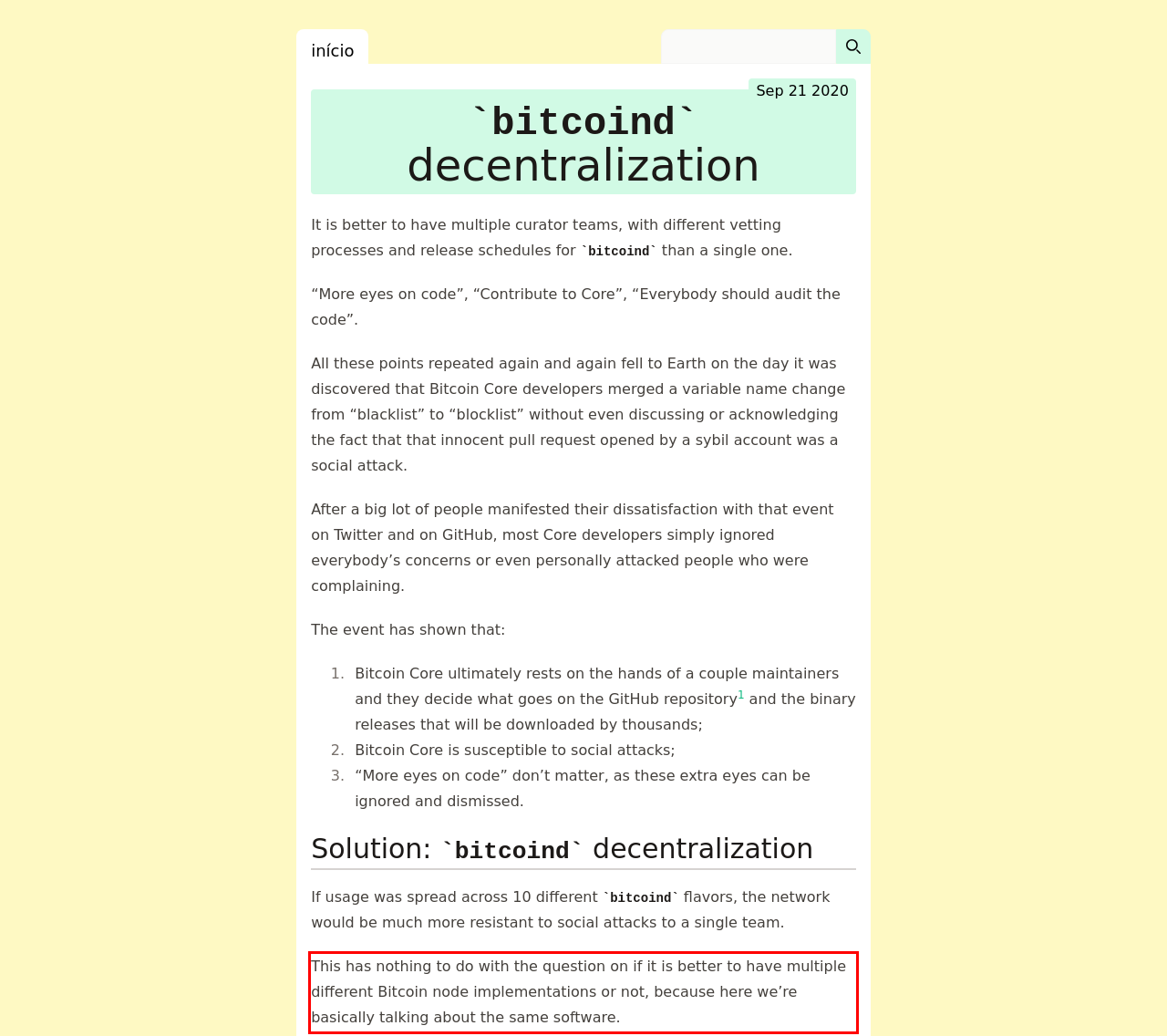View the screenshot of the webpage and identify the UI element surrounded by a red bounding box. Extract the text contained within this red bounding box.

This has nothing to do with the question on if it is better to have multiple different Bitcoin node implementations or not, because here we’re basically talking about the same software.